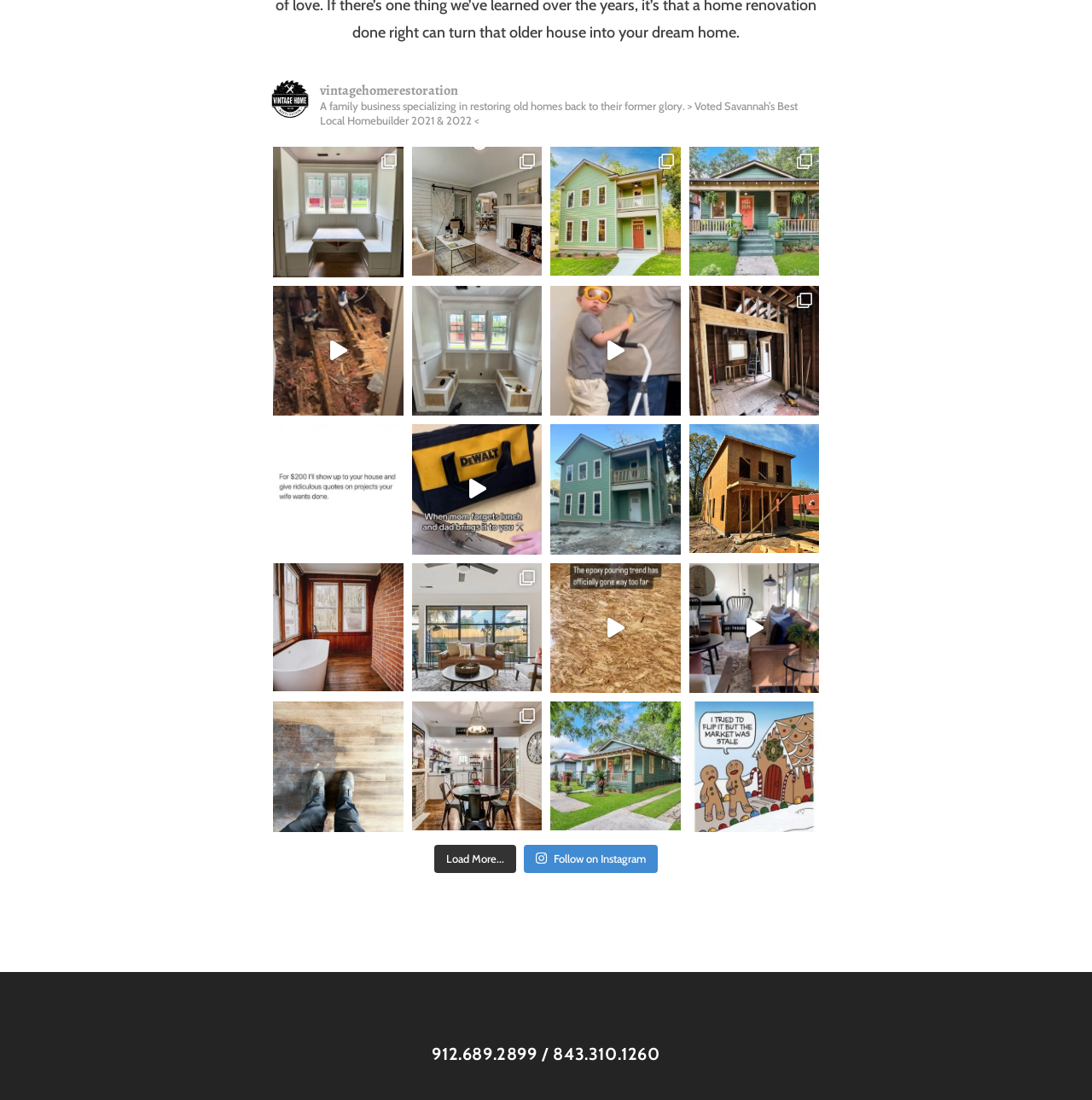Respond with a single word or phrase for the following question: 
What type of content is primarily displayed on the webpage?

Images